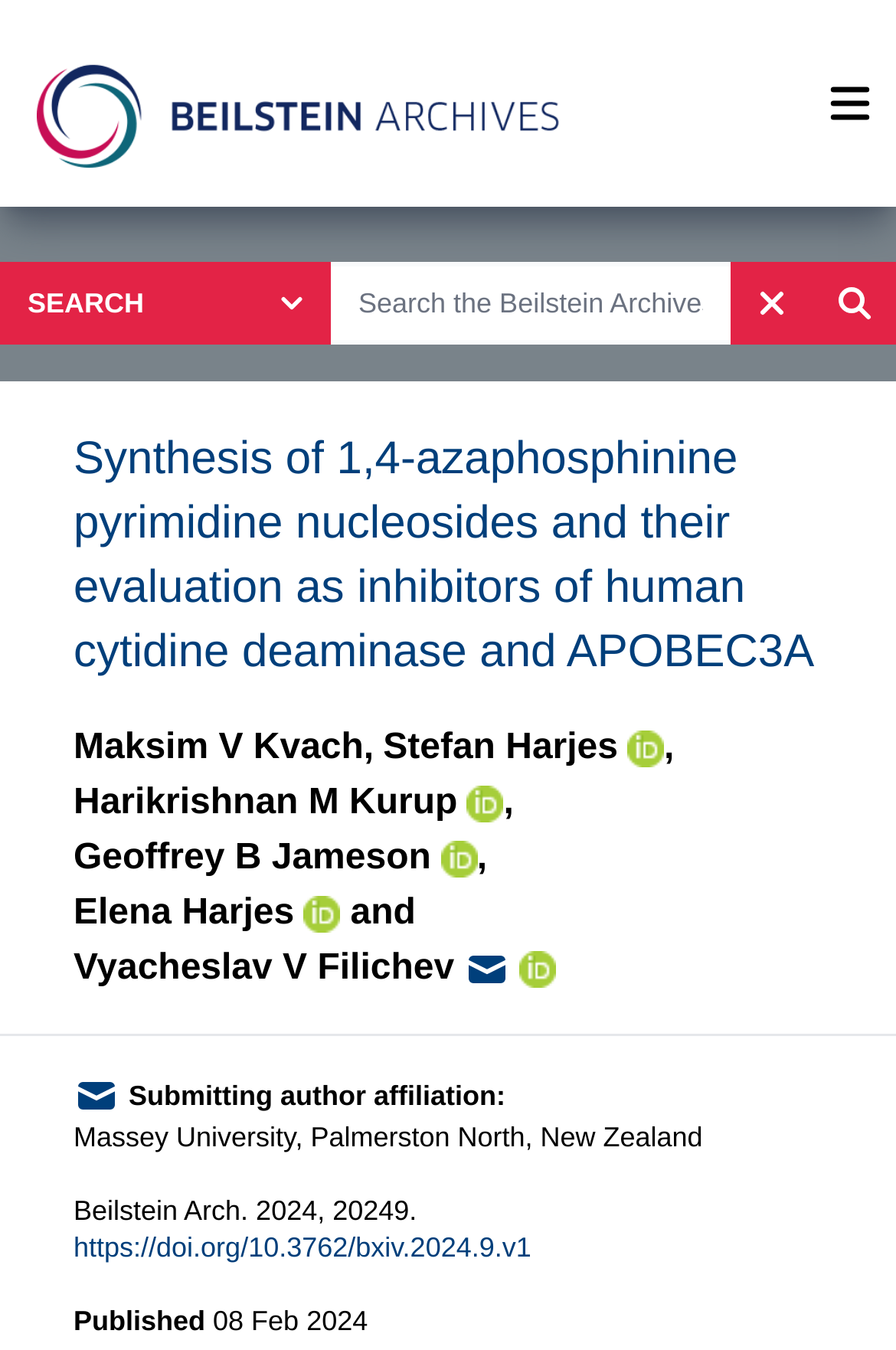What is the affiliation of the submitting author?
Using the information presented in the image, please offer a detailed response to the question.

I found the affiliation of the submitting author by looking at the StaticText element that contains the text 'Submitting author affiliation:' and the subsequent StaticText element that contains the affiliation information, which is 'Massey University, Palmerston North, New Zealand'.